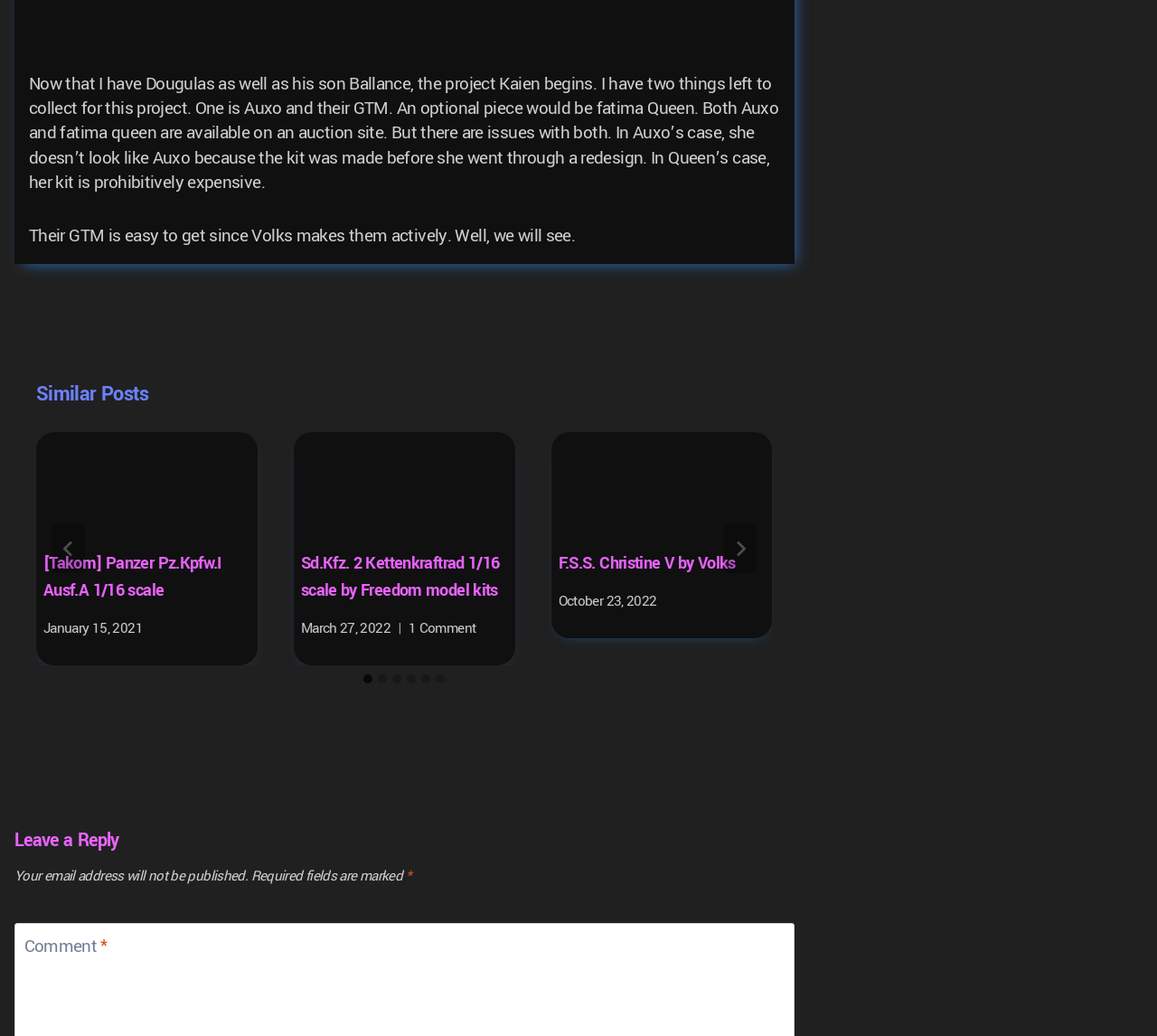Find the bounding box coordinates of the element to click in order to complete the given instruction: "Click the 'Next' button."

[0.625, 0.506, 0.654, 0.553]